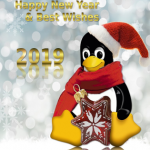What year is highlighted in gold?
Refer to the image and provide a one-word or short phrase answer.

2019